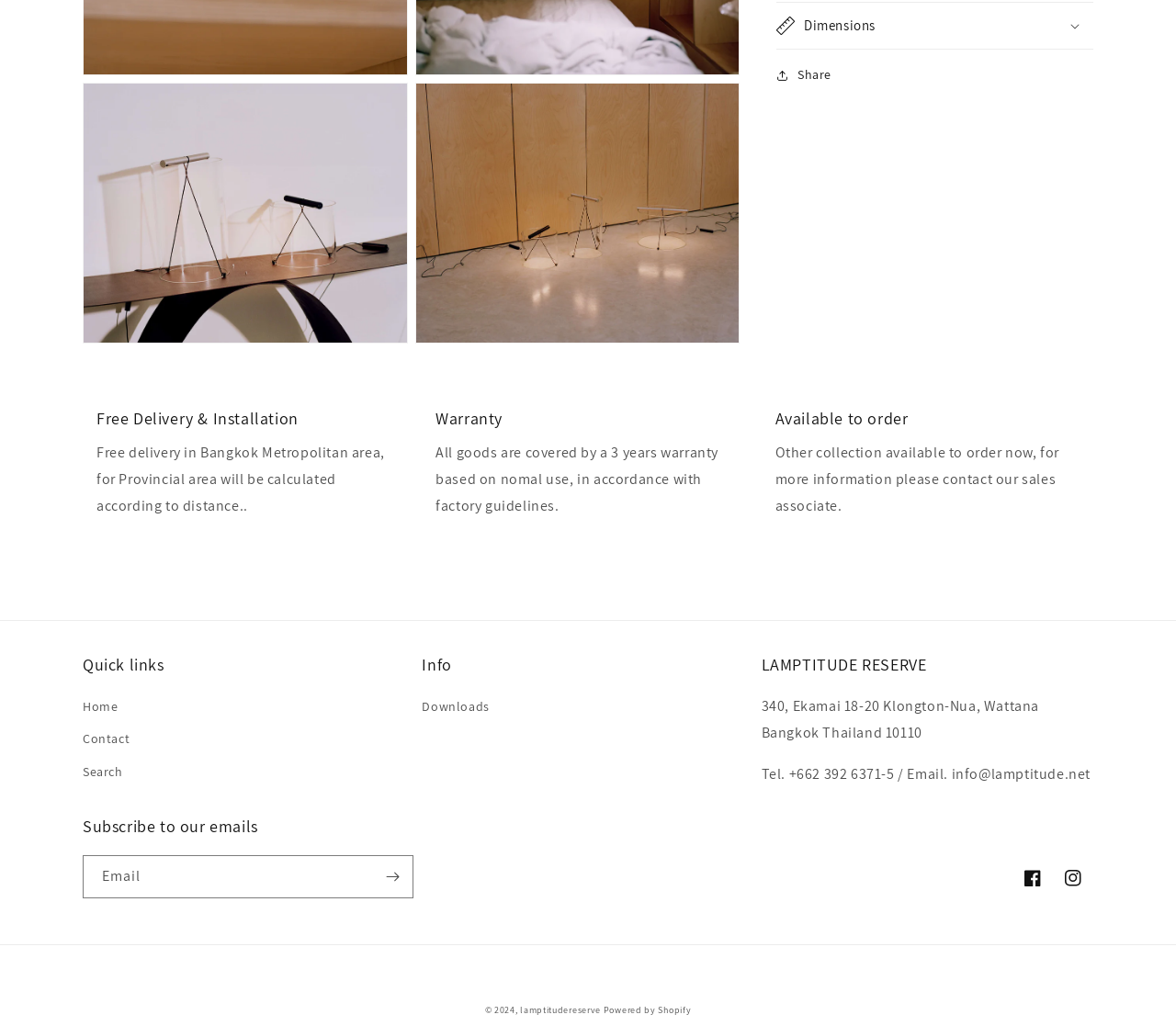Locate the bounding box coordinates of the clickable area needed to fulfill the instruction: "Subscribe to our emails".

[0.071, 0.834, 0.351, 0.875]